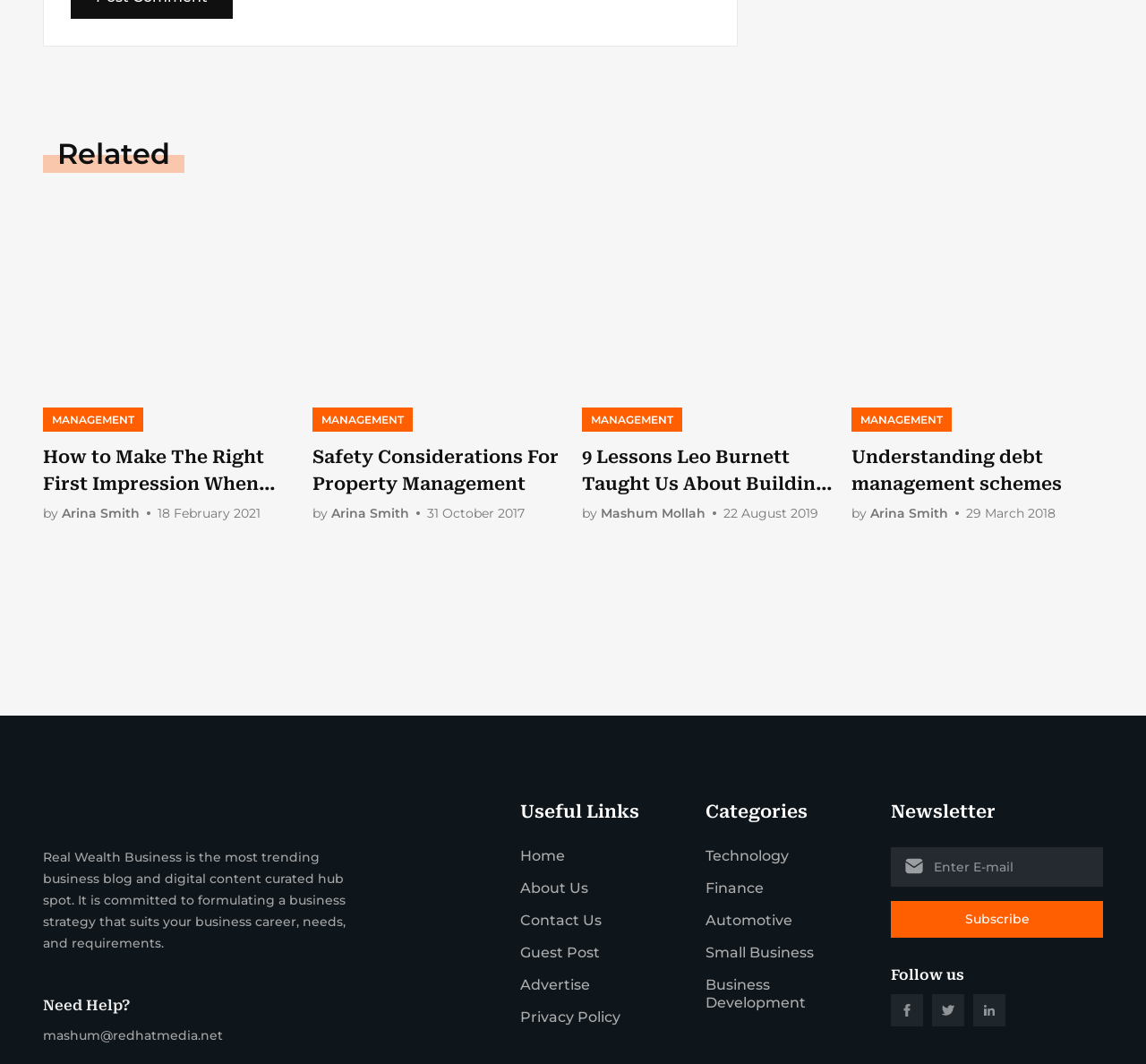Who wrote the article 'Safety Considerations For Property Management'?
Can you provide a detailed and comprehensive answer to the question?

The author of the article 'Safety Considerations For Property Management' can be found in the link element with the text 'by Arina Smith', which is located below the article heading.